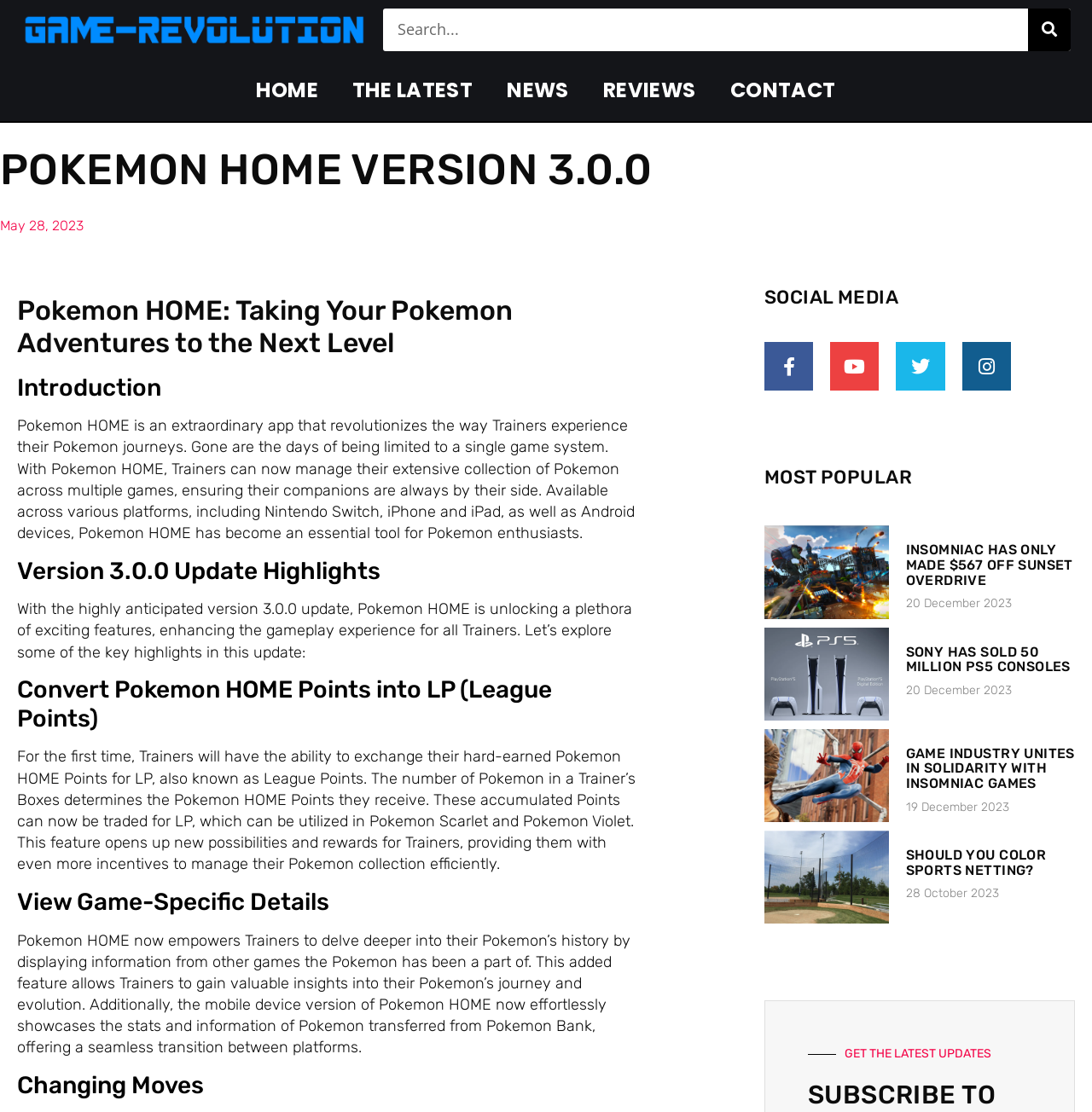Please extract the title of the webpage.

POKEMON HOME VERSION 3.0.0